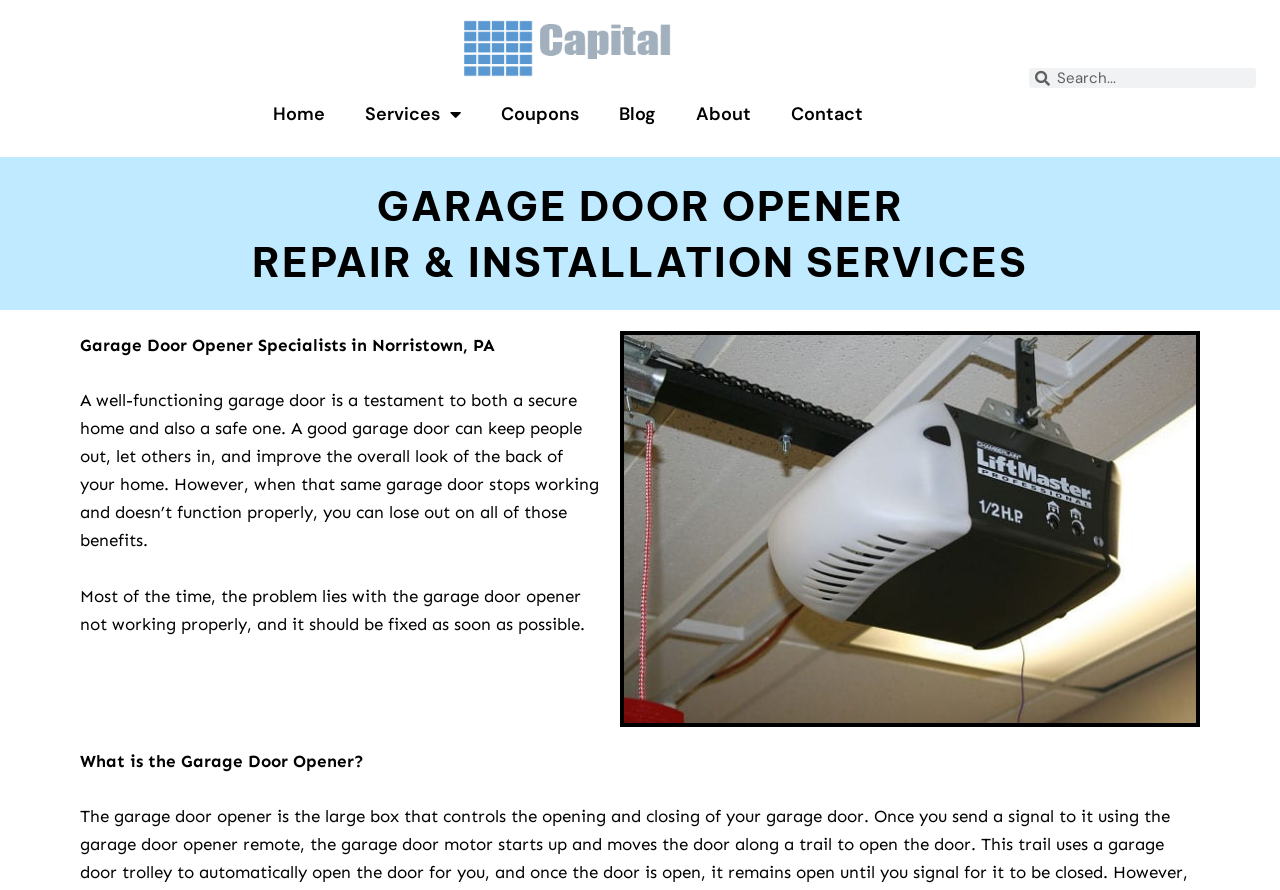Refer to the screenshot and answer the following question in detail:
What is the location served by Capital Garage Door Repair?

I found this information by looking at the introductory paragraph, which mentions 'Garage Door Opener Specialists in Norristown, PA'. This suggests that the location served by Capital Garage Door Repair is Norristown, Pennsylvania.